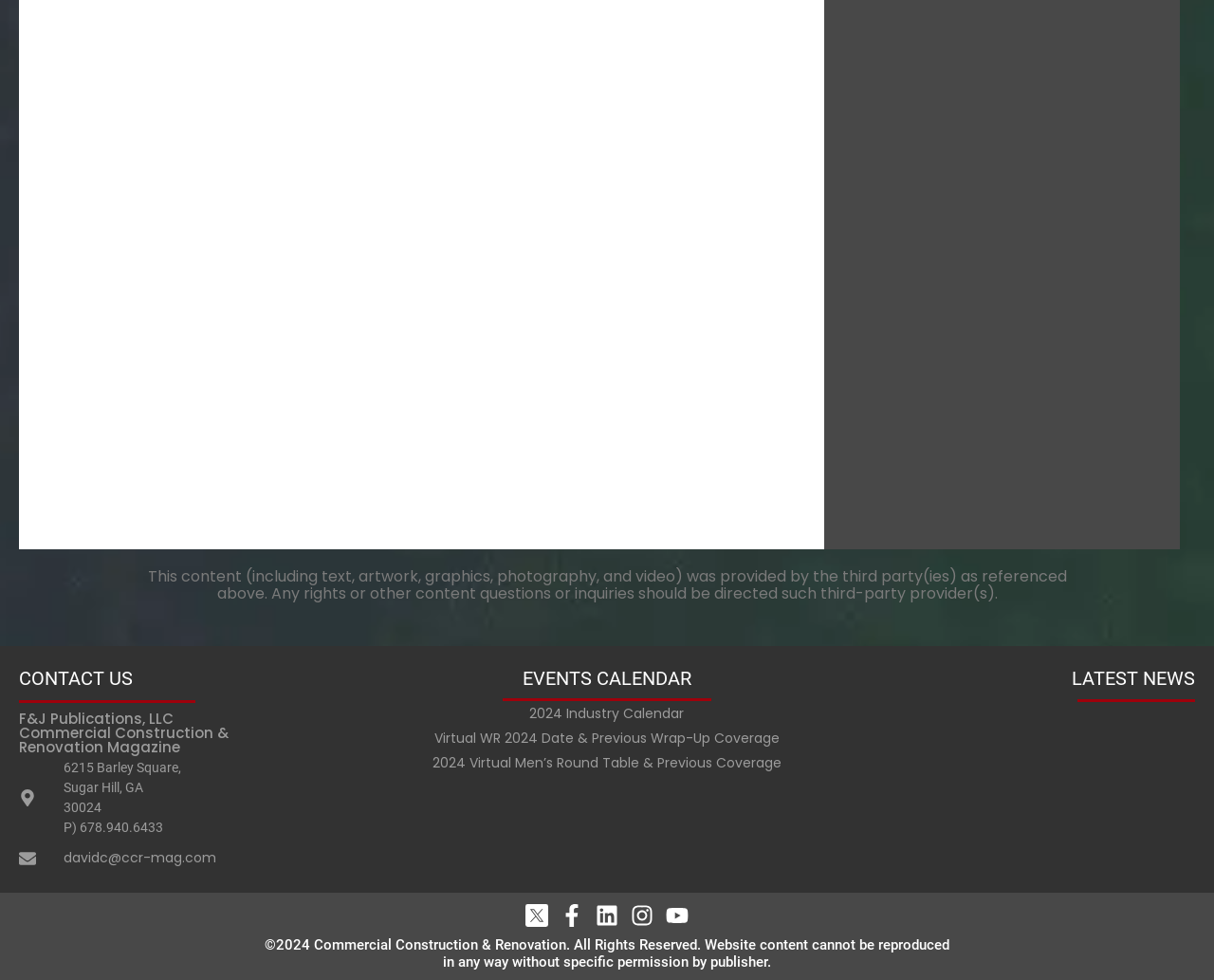Determine the coordinates of the bounding box that should be clicked to complete the instruction: "View EVENTS CALENDAR". The coordinates should be represented by four float numbers between 0 and 1: [left, top, right, bottom].

[0.43, 0.683, 0.57, 0.702]